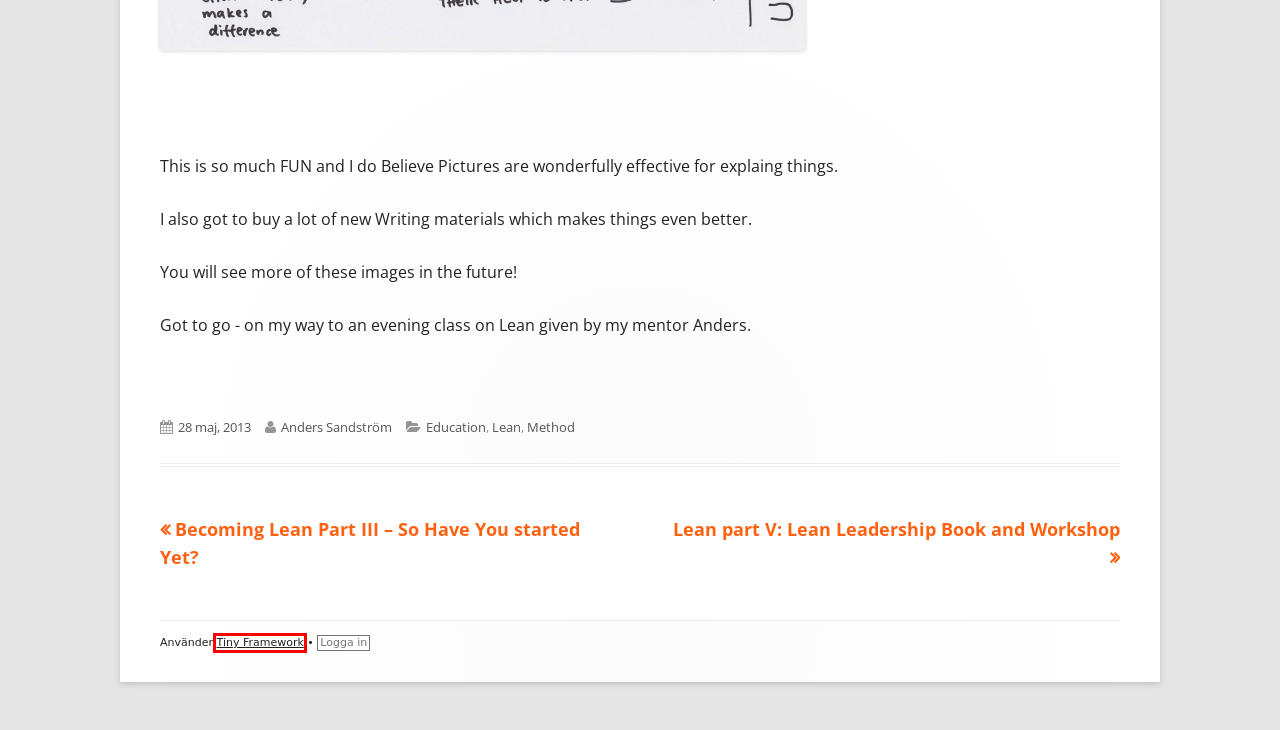Given a screenshot of a webpage with a red bounding box around a UI element, please identify the most appropriate webpage description that matches the new webpage after you click on the element. Here are the candidates:
A. Kurser – Torbjörn Ryber: UX-konsult
B. Lean | Torbjörn Ryber: UX-konsult
C. Tiny Framework free responsive, accessible WordPress theme
D. Method | Torbjörn Ryber: UX-konsult
E. Lean part V: Lean Leadership Book and Workshop | Torbjörn Ryber: UX-konsult
F. Becoming Lean Part III – So Have You started Yet? | Torbjörn Ryber: UX-konsult
G. Education | Torbjörn Ryber: UX-konsult
H. Kontakt – Torbjörn Ryber: UX-konsult

C